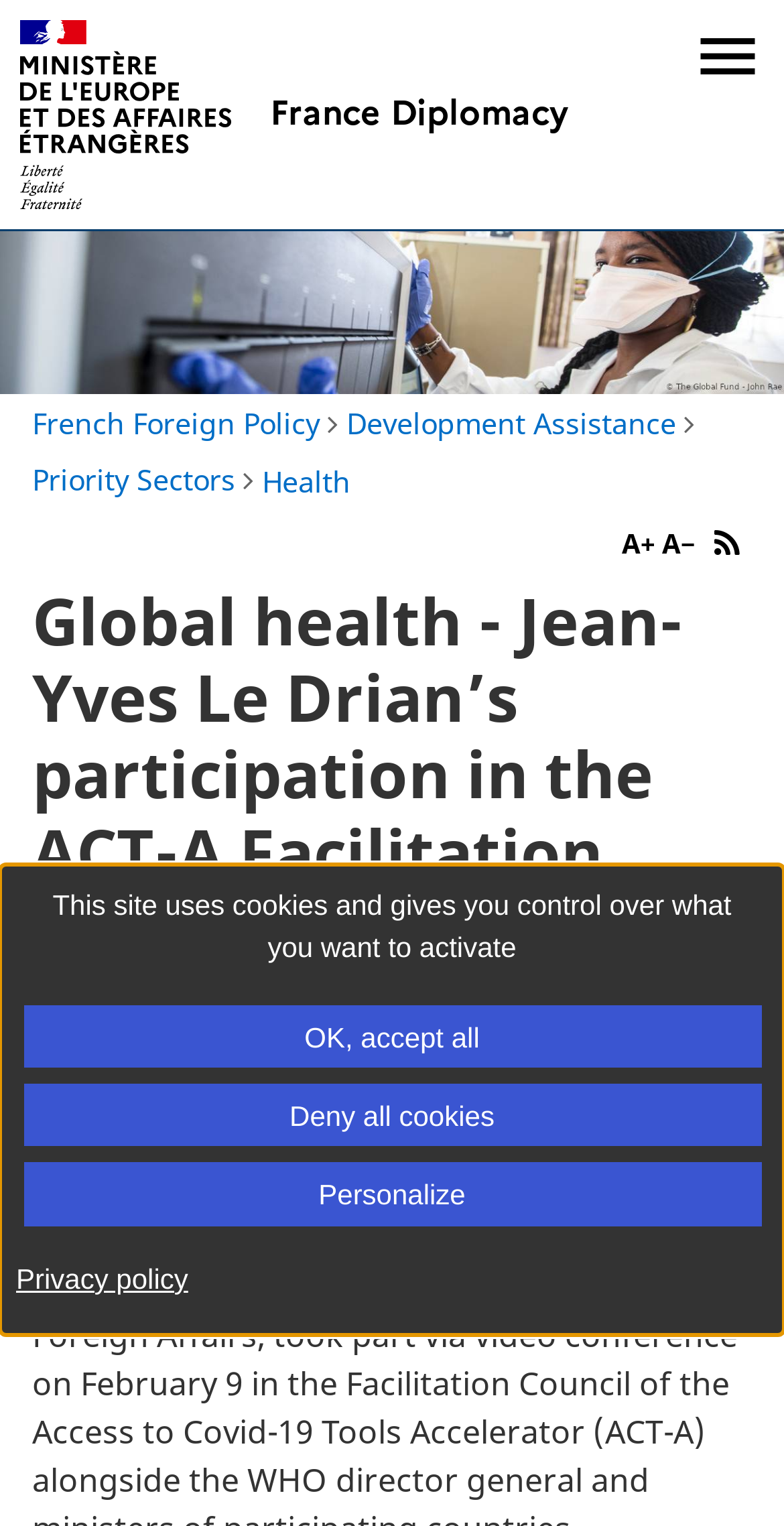What is the function of the button 'Print'?
From the details in the image, provide a complete and detailed answer to the question.

The button 'Print' is located at the bottom of the webpage, and its function is to print the webpage content, allowing users to have a physical copy of the webpage.